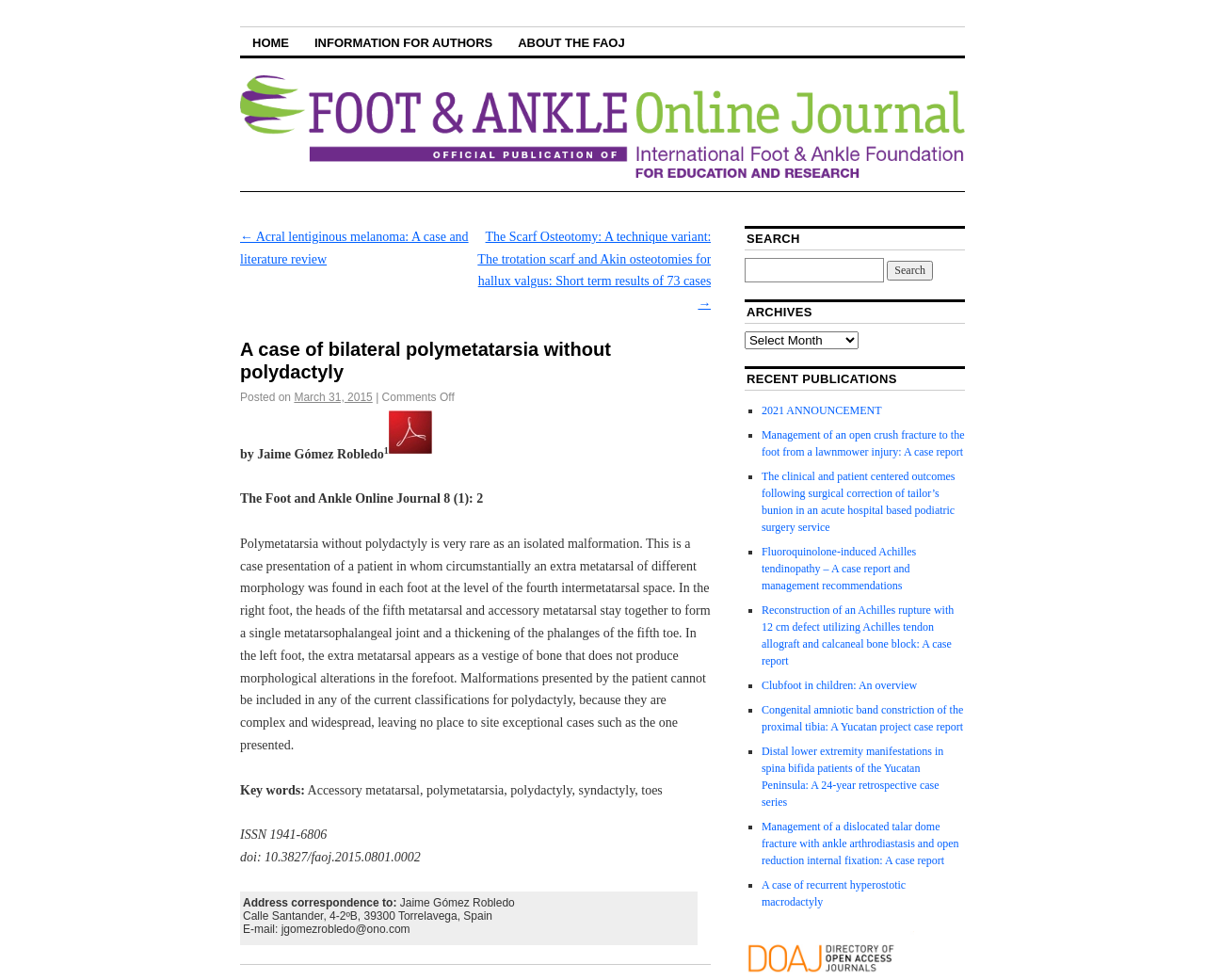Determine the bounding box coordinates of the clickable region to execute the instruction: "Search for something". The coordinates should be four float numbers between 0 and 1, denoted as [left, top, right, bottom].

[0.618, 0.263, 0.734, 0.288]